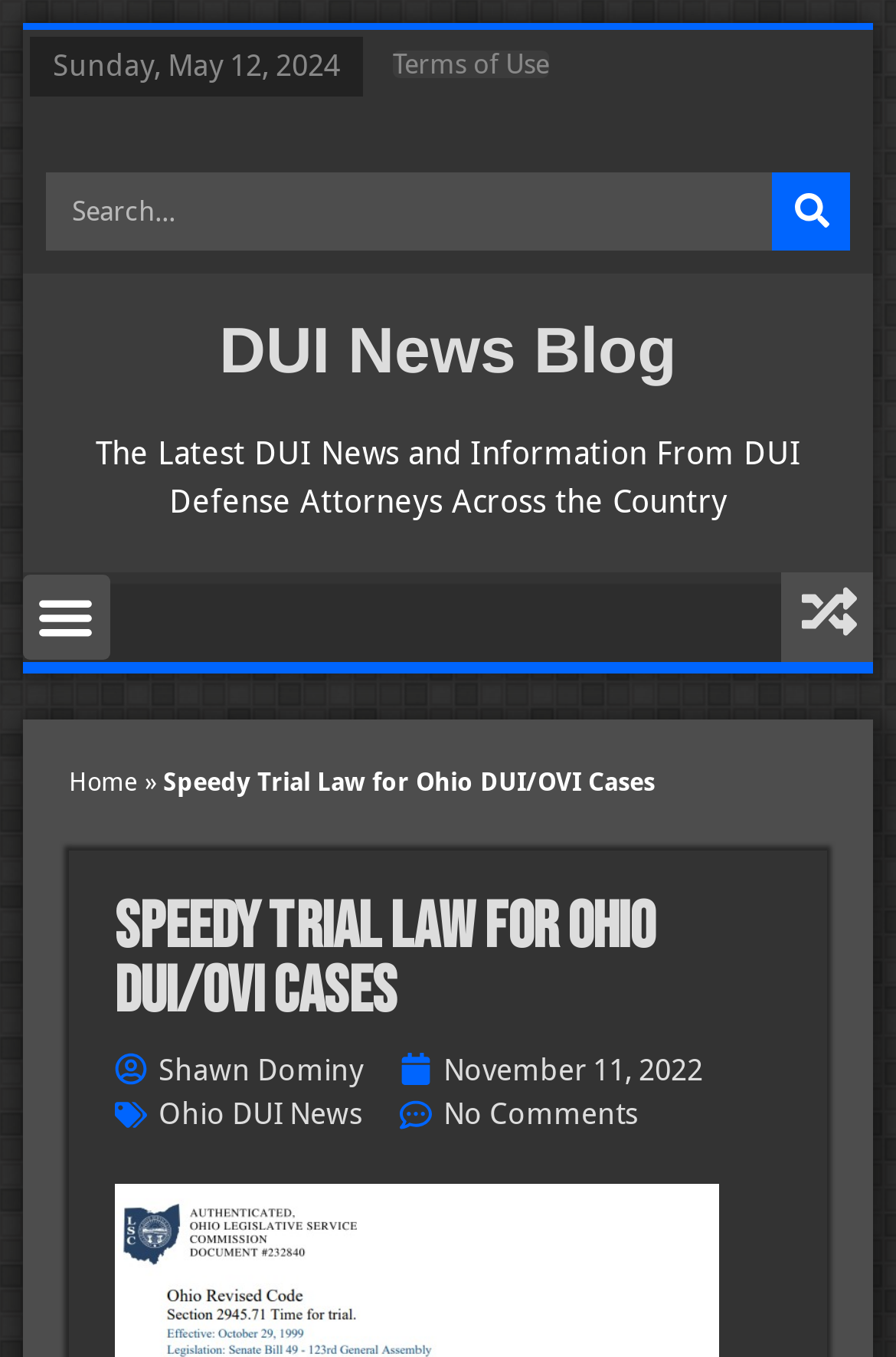Please answer the following question using a single word or phrase: 
Who is the author of the article?

Shawn Dominy